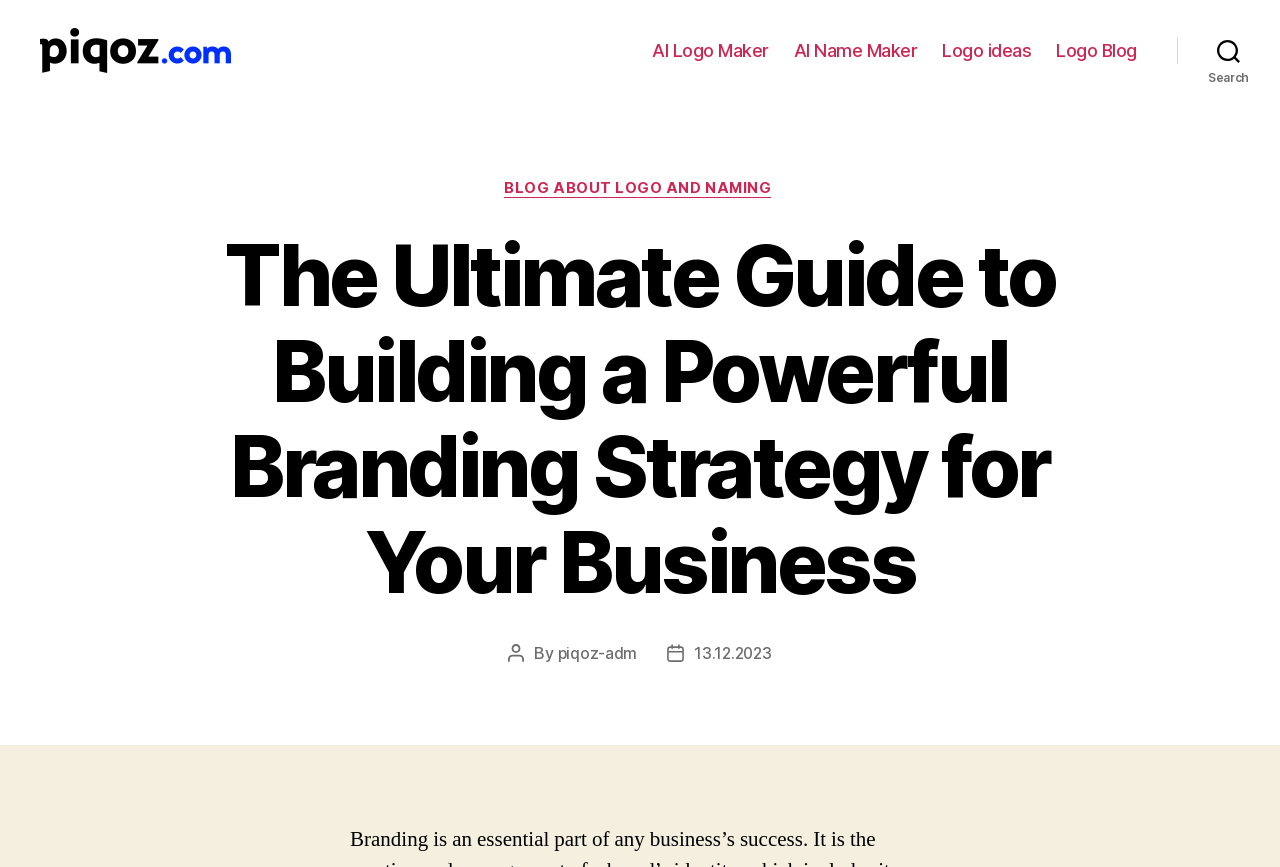Locate the bounding box coordinates of the clickable part needed for the task: "Click on the 'Logo Design & Name Generator for Brand and Business' link".

[0.031, 0.032, 0.18, 0.084]